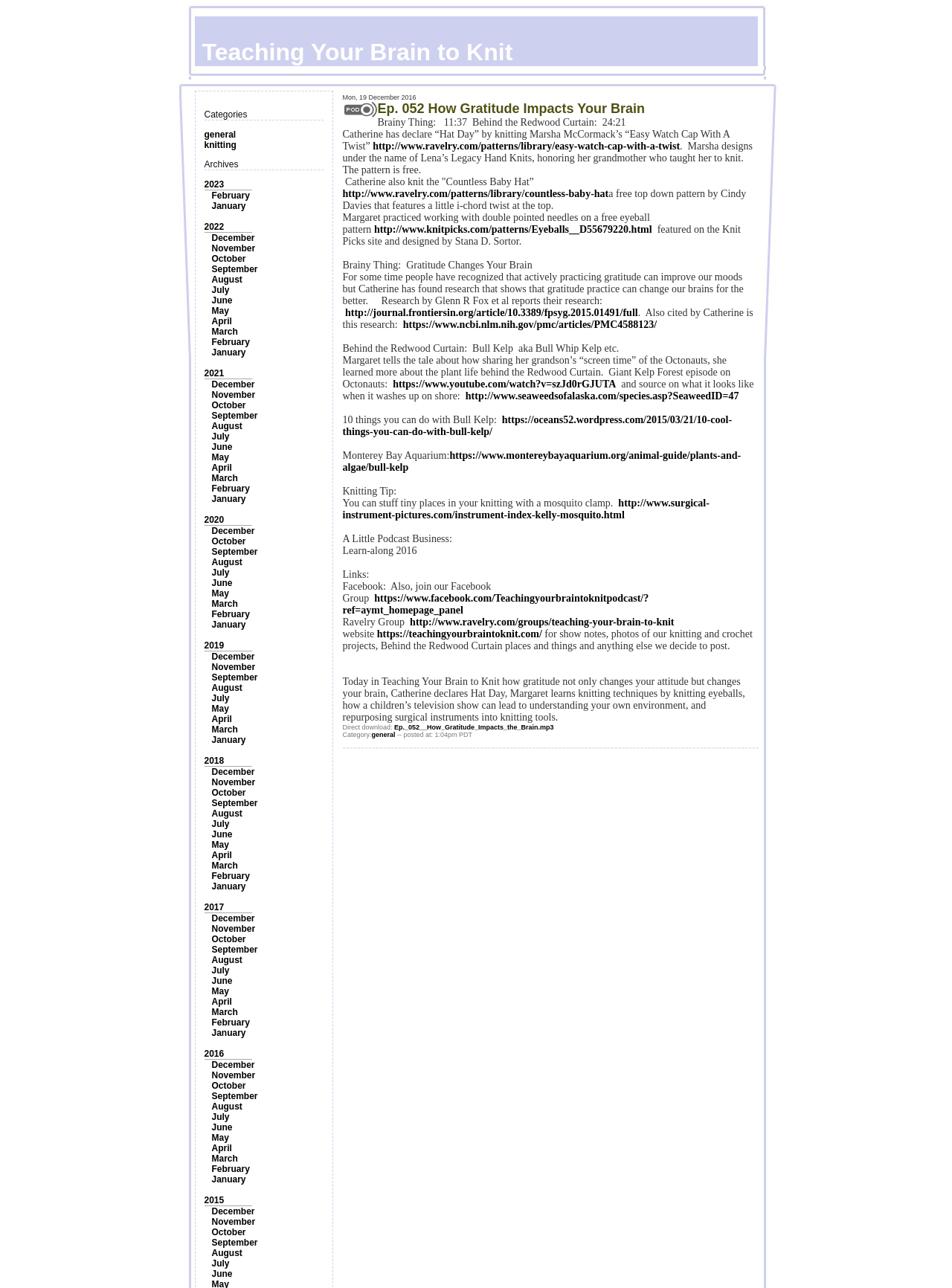Could you please study the image and provide a detailed answer to the question:
What is the category of the podcast episode?

I inferred this answer by looking at the categories section on the webpage, which lists 'general' as one of the categories.